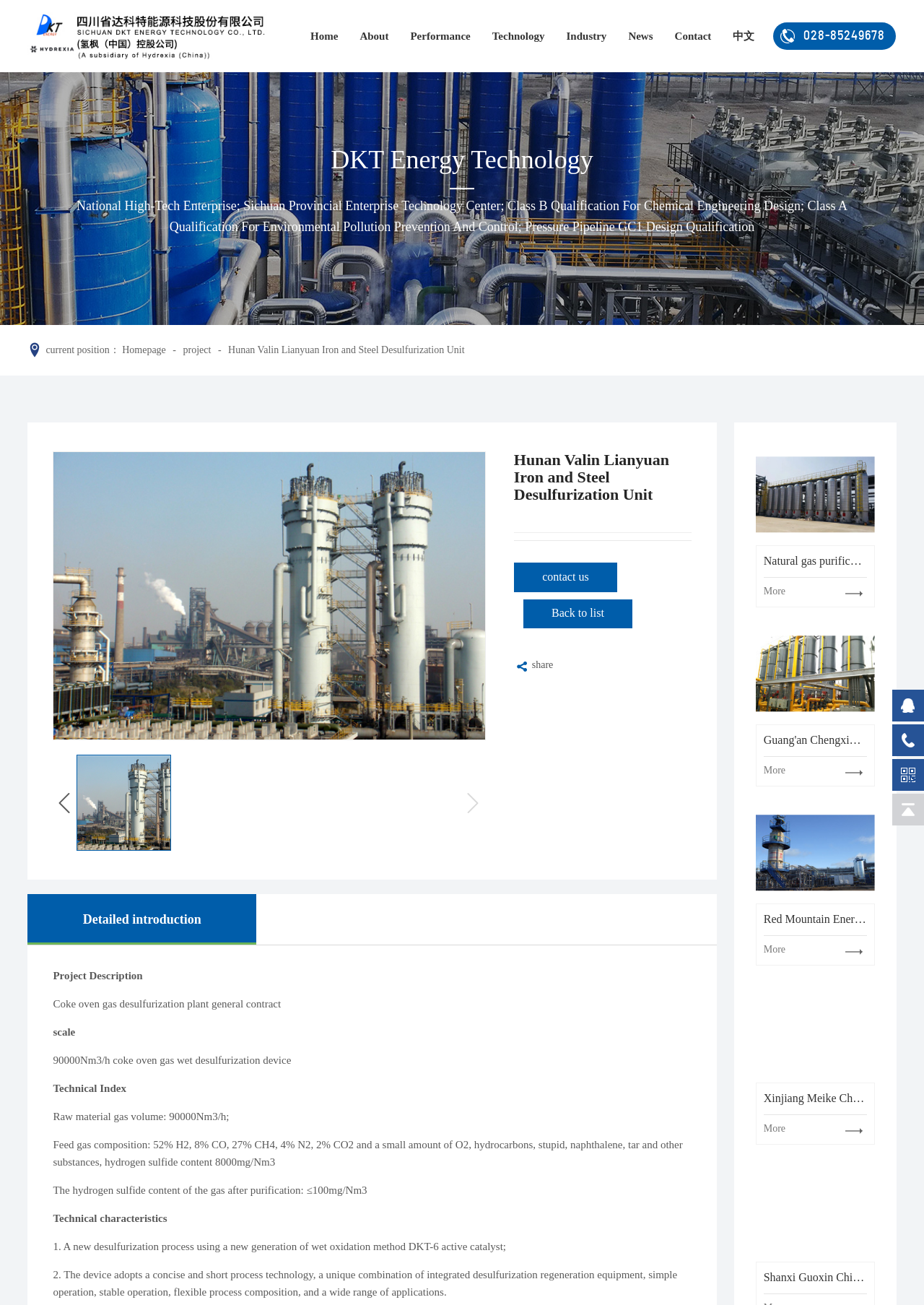Give a concise answer using only one word or phrase for this question:
What is the current position?

Homepage > project